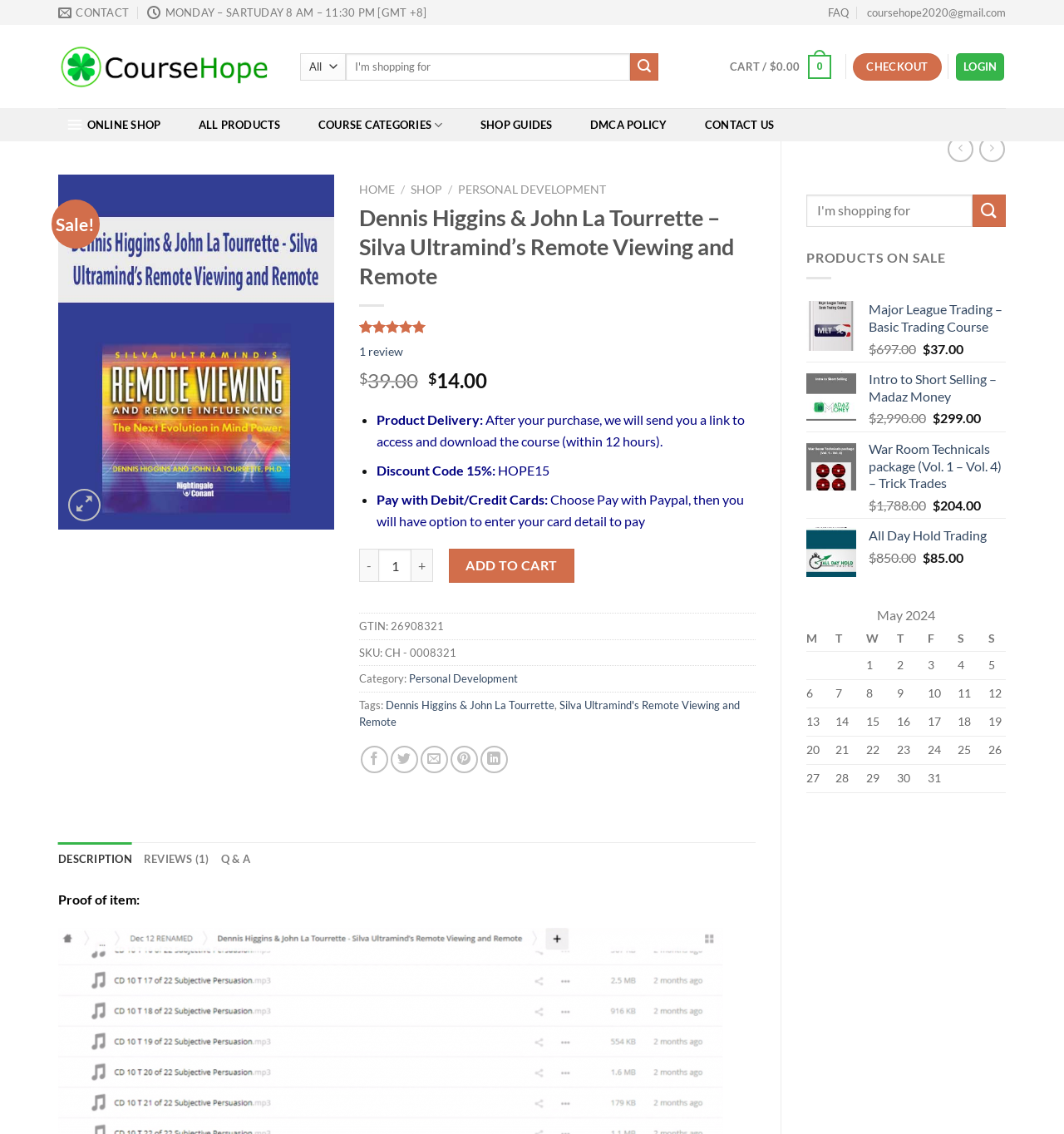Analyze the image and give a detailed response to the question:
What is the contact email address of the website?

I found the contact email address 'coursehope2020@gmail.com' in the top menu.